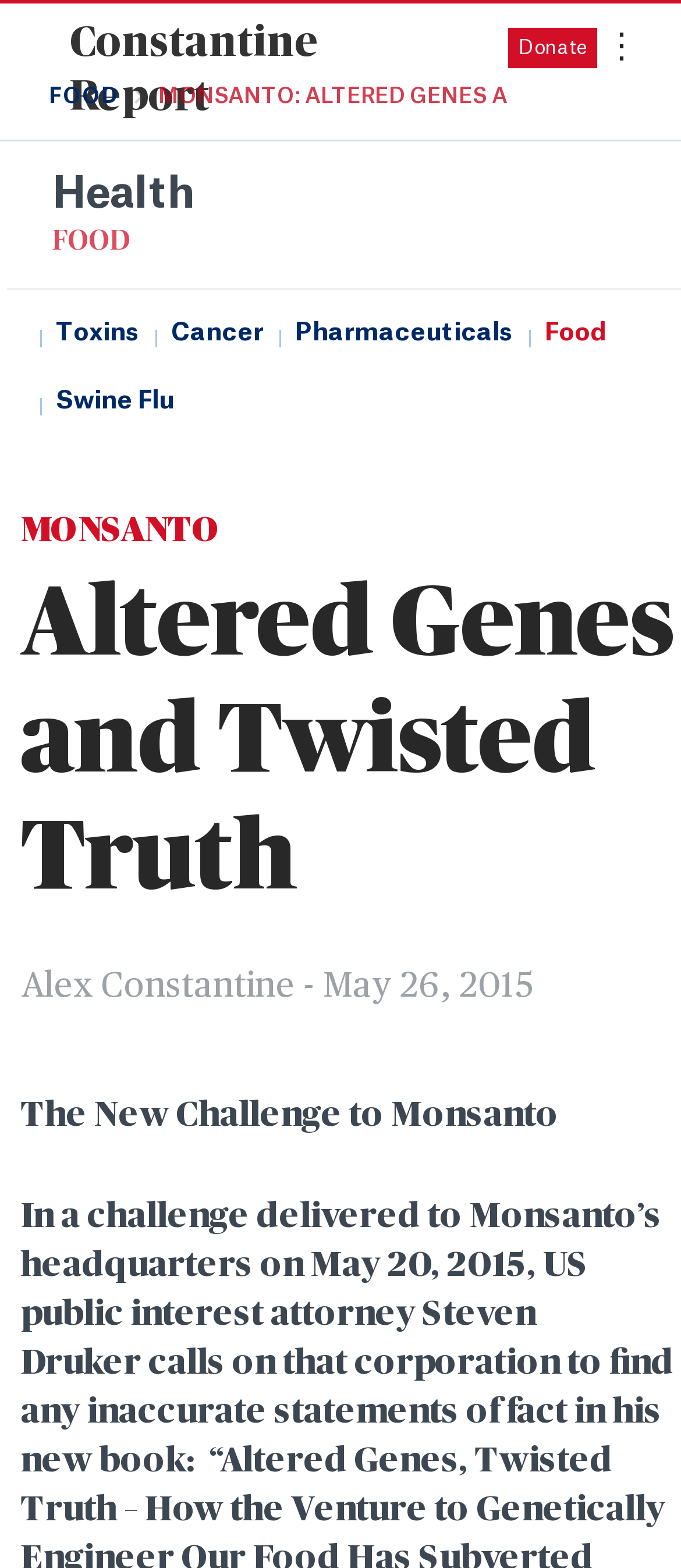Locate the bounding box coordinates of the clickable part needed for the task: "Read about 'Toxins'".

[0.072, 0.193, 0.215, 0.237]